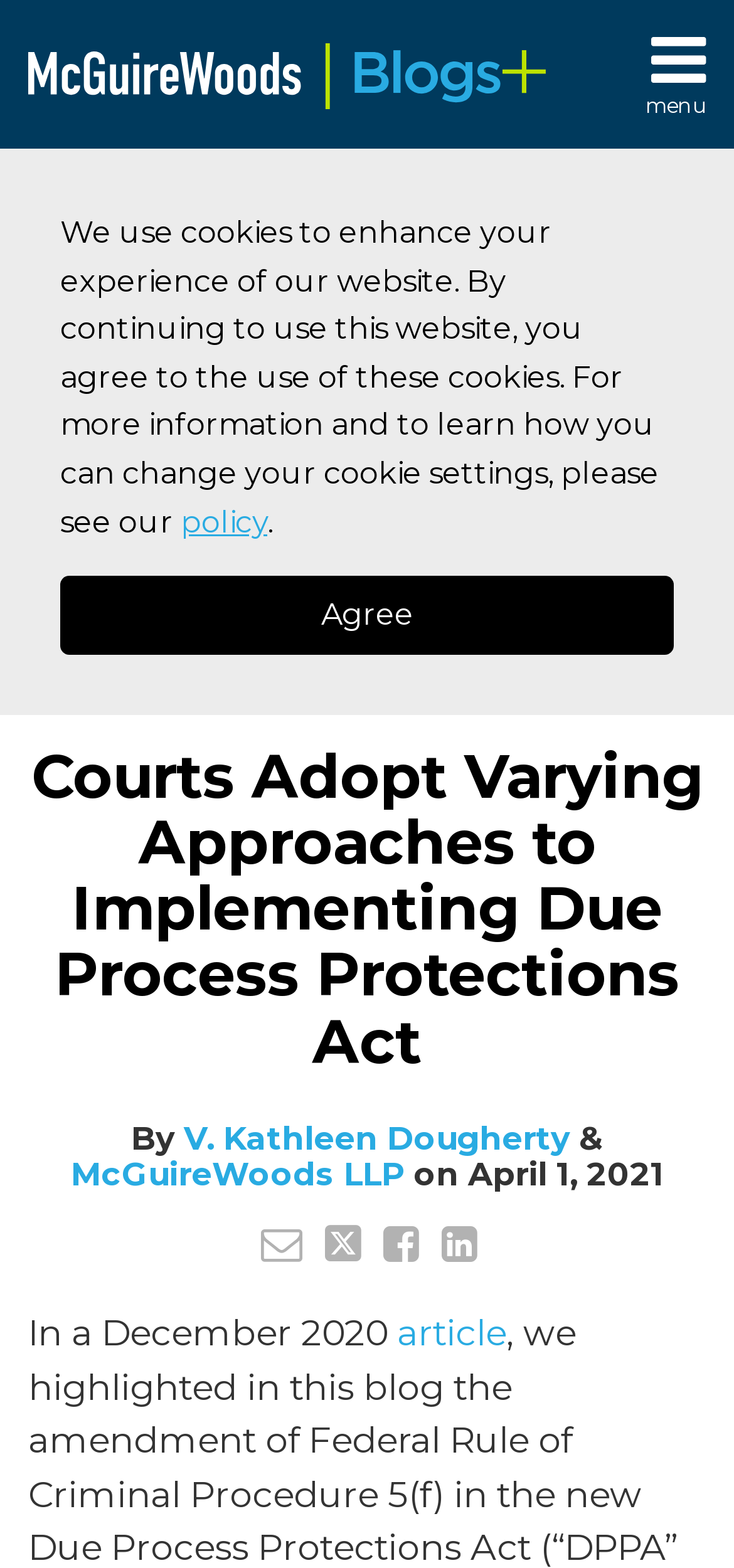What is the topic of the article?
Use the screenshot to answer the question with a single word or phrase.

Due Process Protections Act